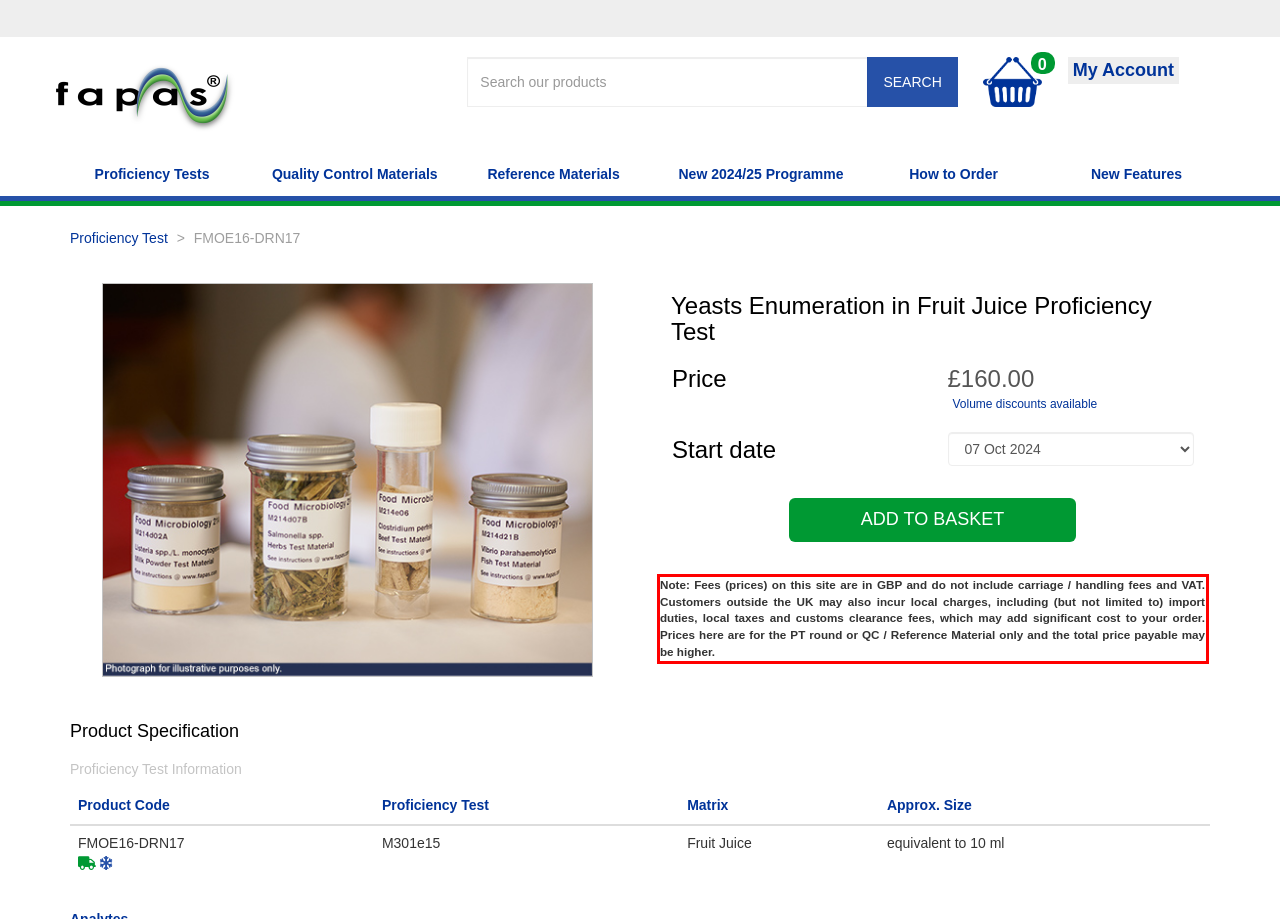You have a screenshot of a webpage, and there is a red bounding box around a UI element. Utilize OCR to extract the text within this red bounding box.

Note: Fees (prices) on this site are in GBP and do not include carriage / handling fees and VAT. Customers outside the UK may also incur local charges, including (but not limited to) import duties, local taxes and customs clearance fees, which may add significant cost to your order. Prices here are for the PT round or QC / Reference Material only and the total price payable may be higher.